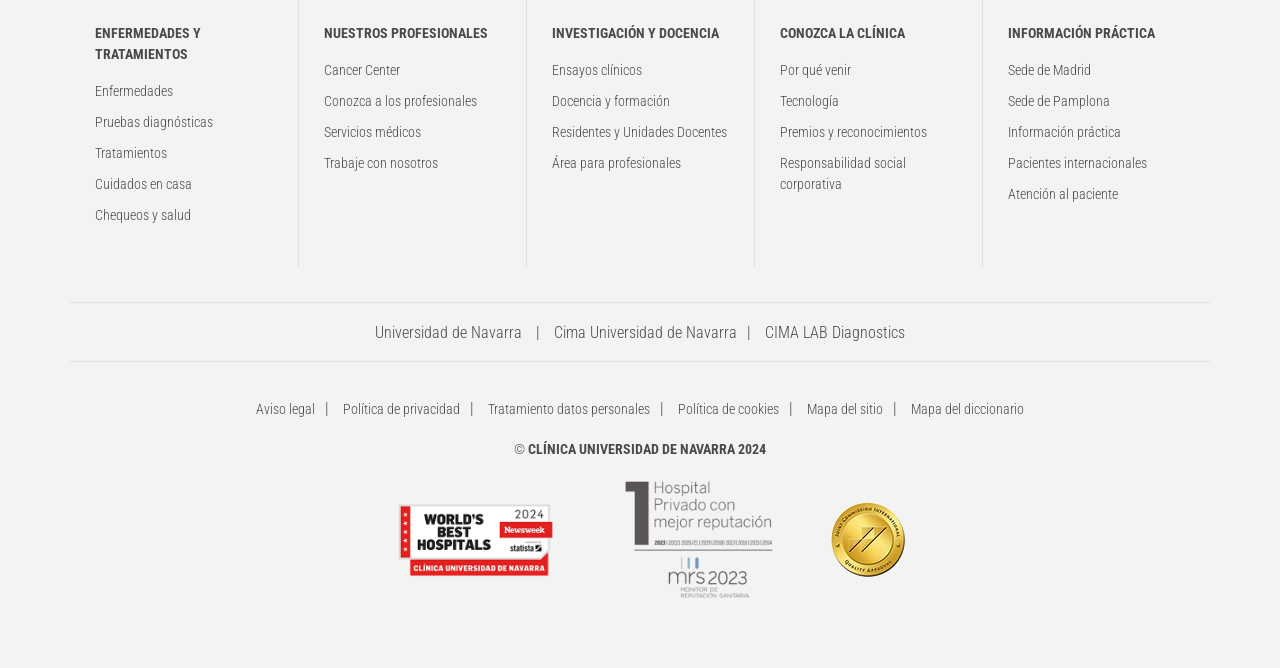Determine the bounding box coordinates of the clickable region to follow the instruction: "Learn about Ensayos clínicos".

[0.431, 0.093, 0.502, 0.117]